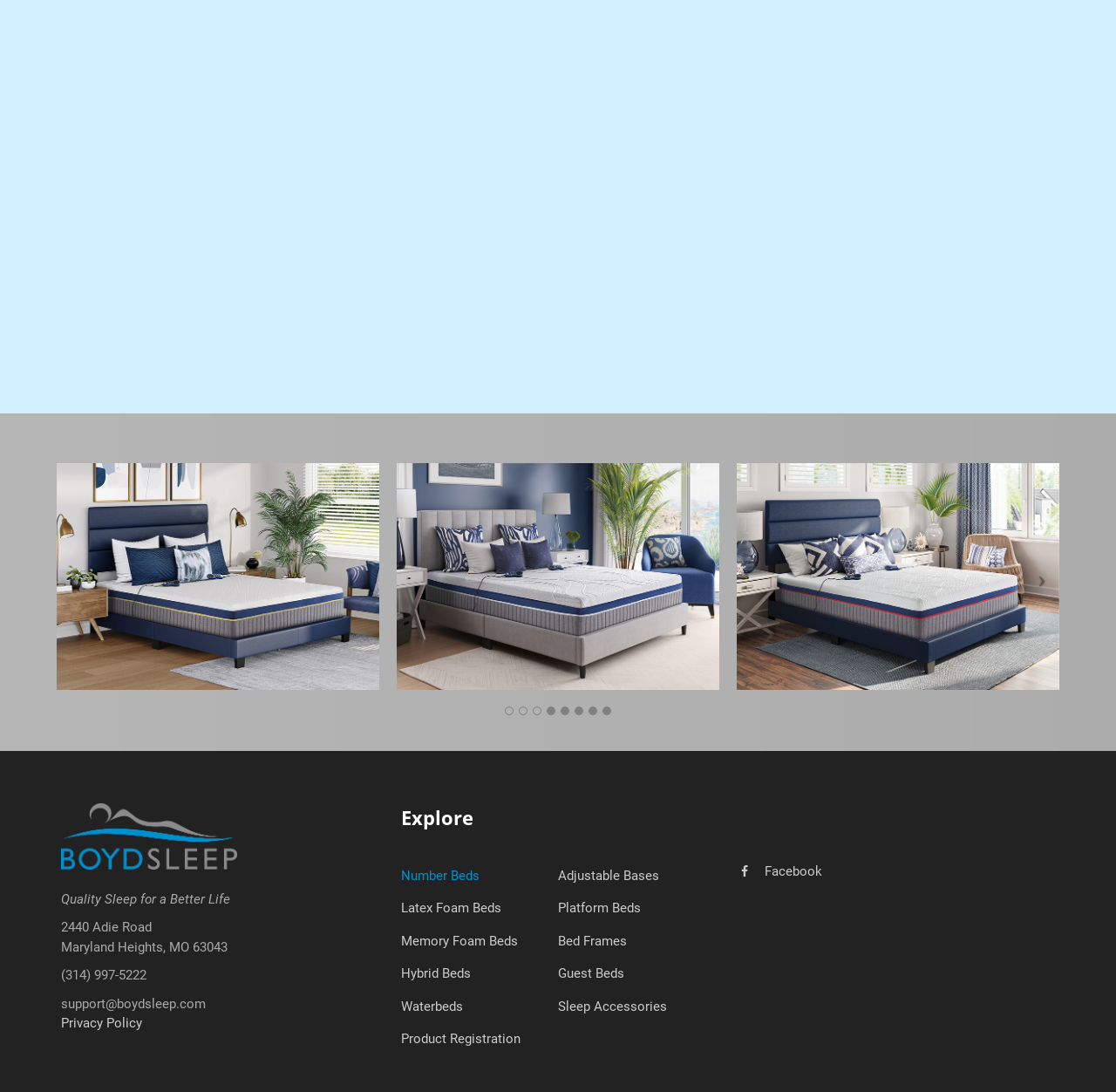Give the bounding box coordinates for this UI element: "Latex Foam Beds". The coordinates should be four float numbers between 0 and 1, arranged as [left, top, right, bottom].

[0.359, 0.825, 0.449, 0.839]